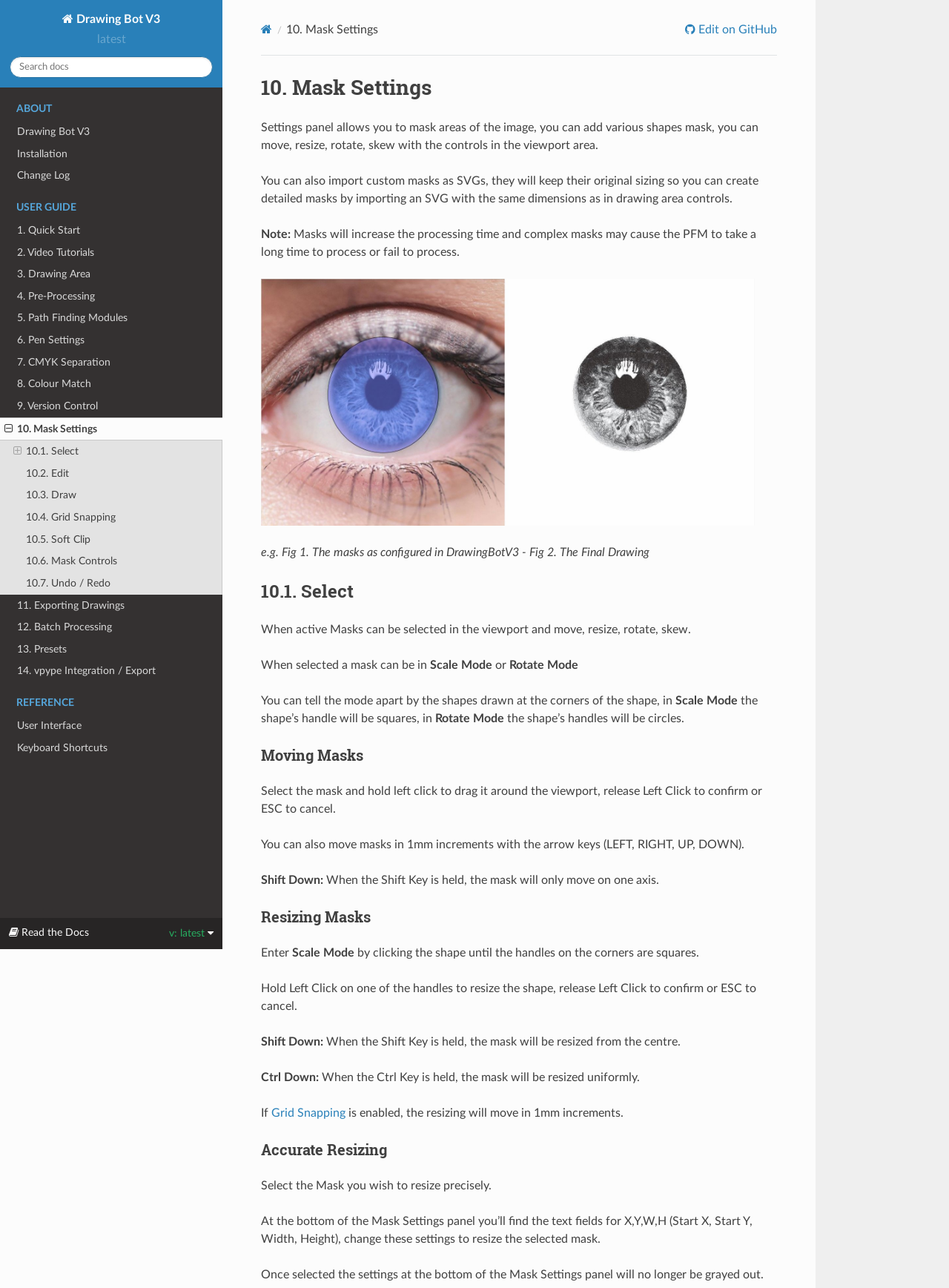Show the bounding box coordinates for the element that needs to be clicked to execute the following instruction: "Move a mask to a new location". Provide the coordinates in the form of four float numbers between 0 and 1, i.e., [left, top, right, bottom].

[0.275, 0.61, 0.803, 0.633]